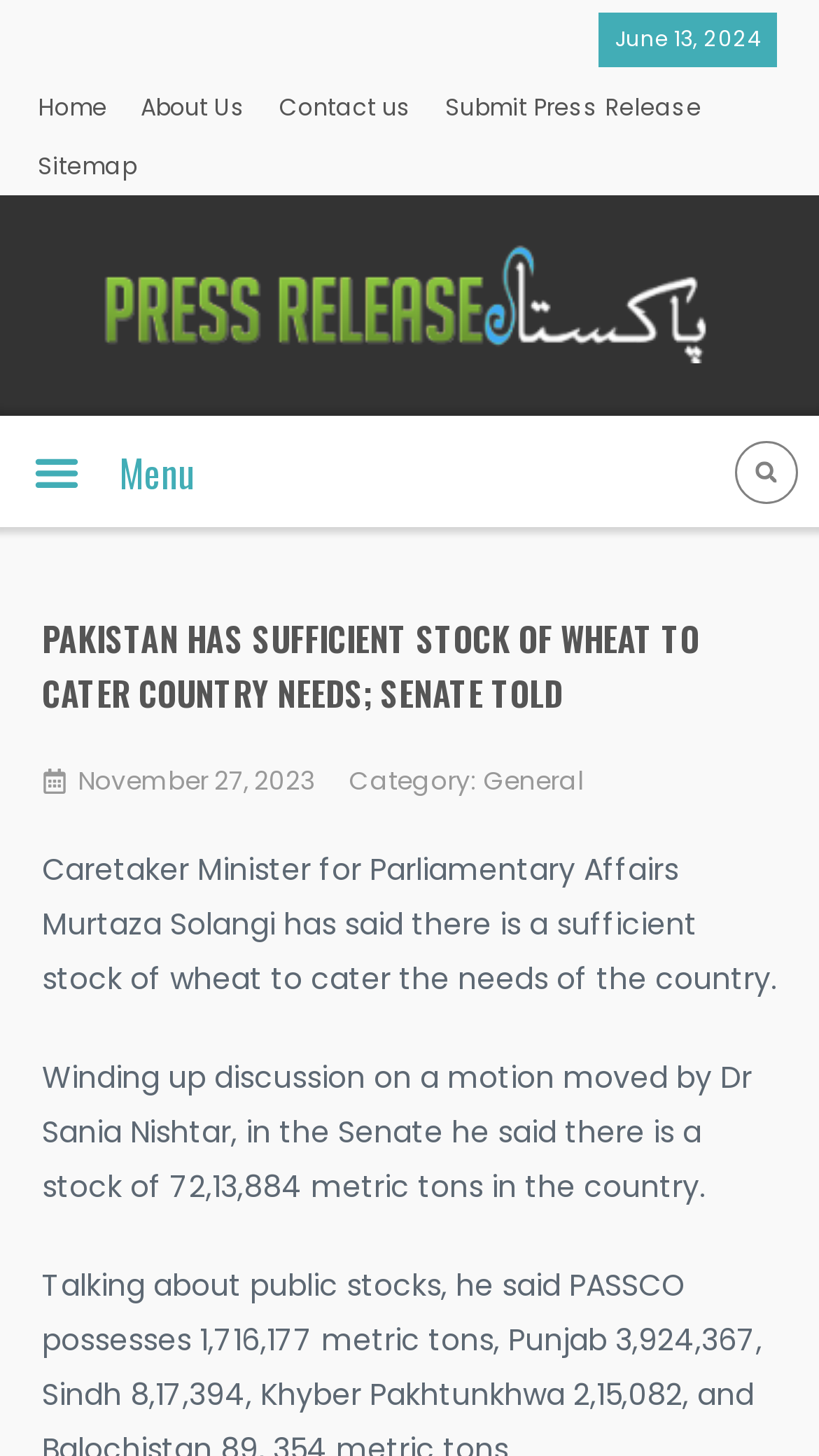What is the name of the person who moved the motion in the Senate?
Please ensure your answer to the question is detailed and covers all necessary aspects.

The article mentions that the Caretaker Minister for Parliamentary Affairs Murtaza Solangi was winding up the discussion on a motion moved by Dr Sania Nishtar in the Senate.